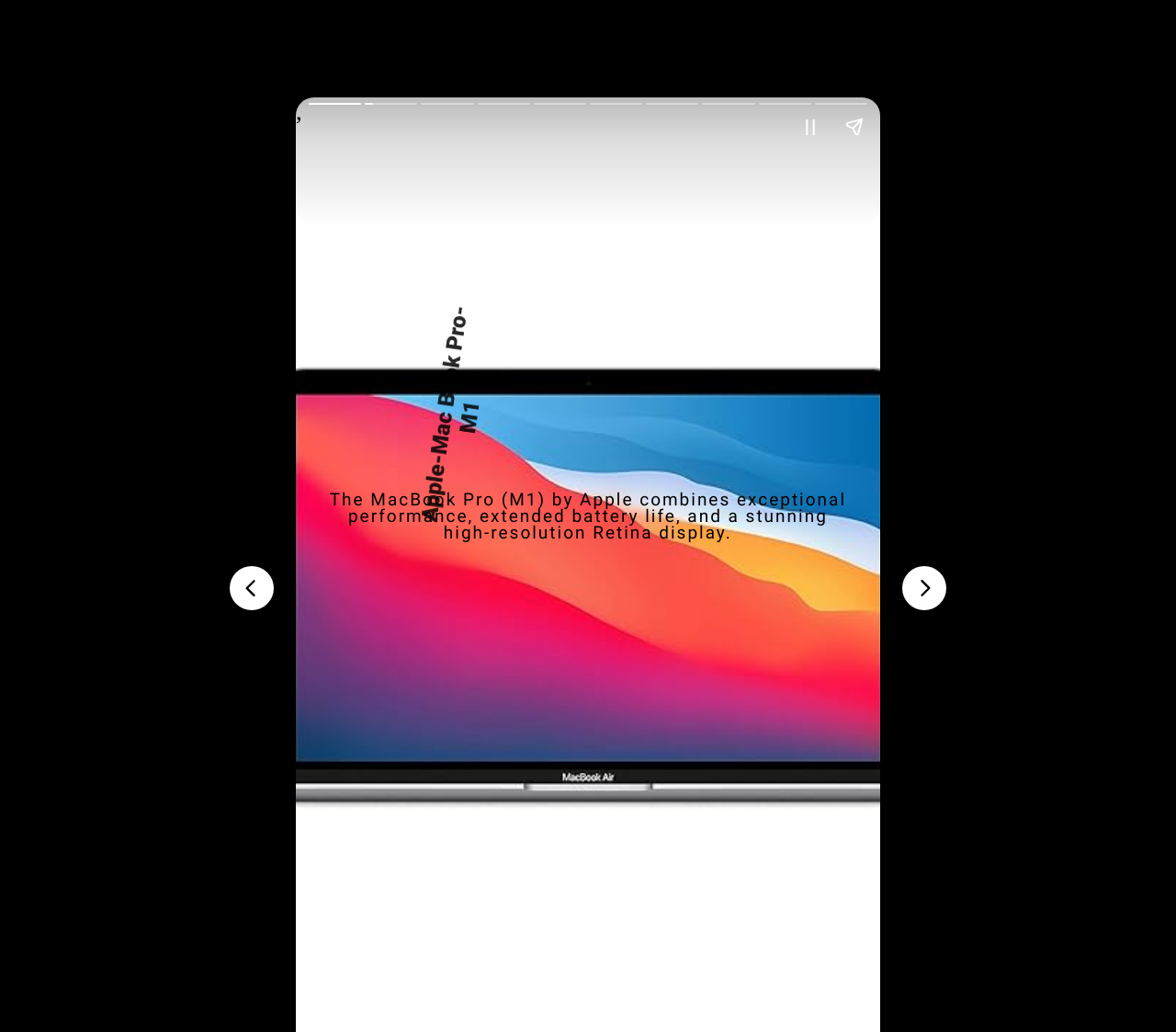Respond to the question below with a single word or phrase:
How many navigation buttons are there?

2